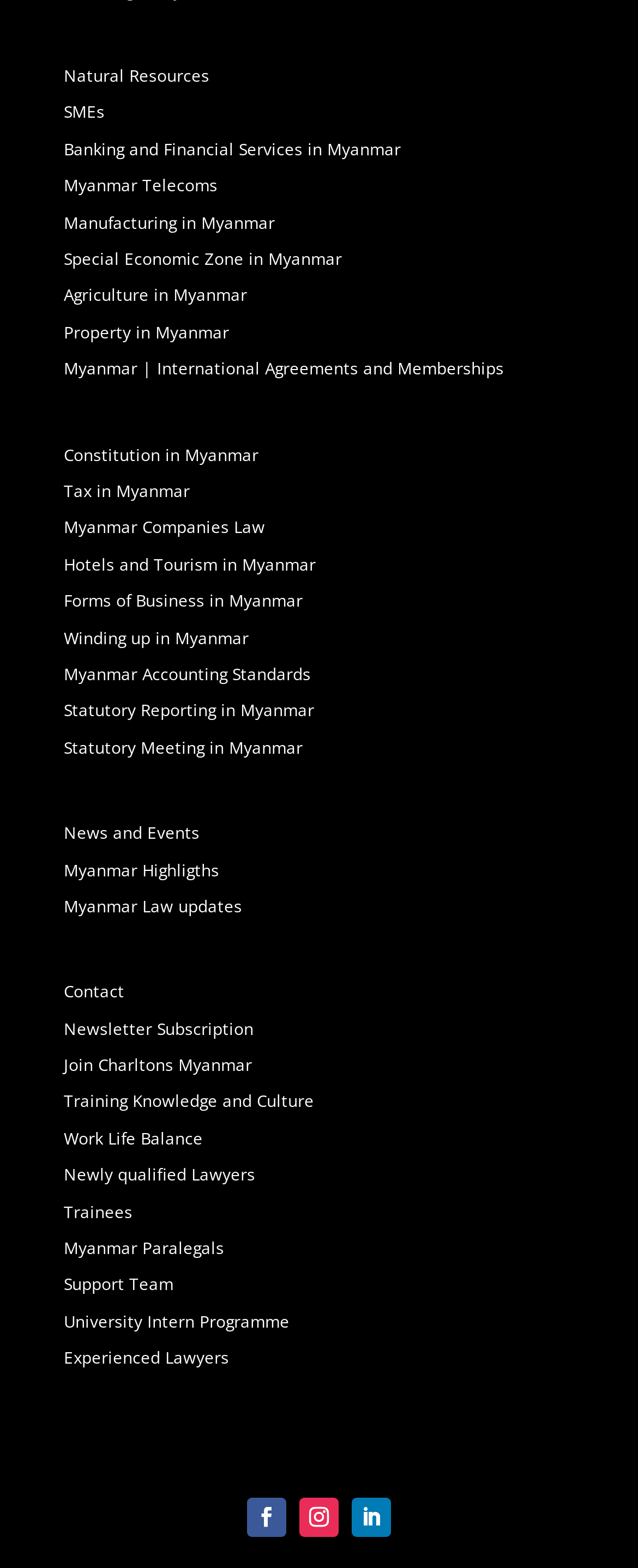Locate the bounding box of the UI element based on this description: "March 27, 2017". Provide four float numbers between 0 and 1 as [left, top, right, bottom].

None